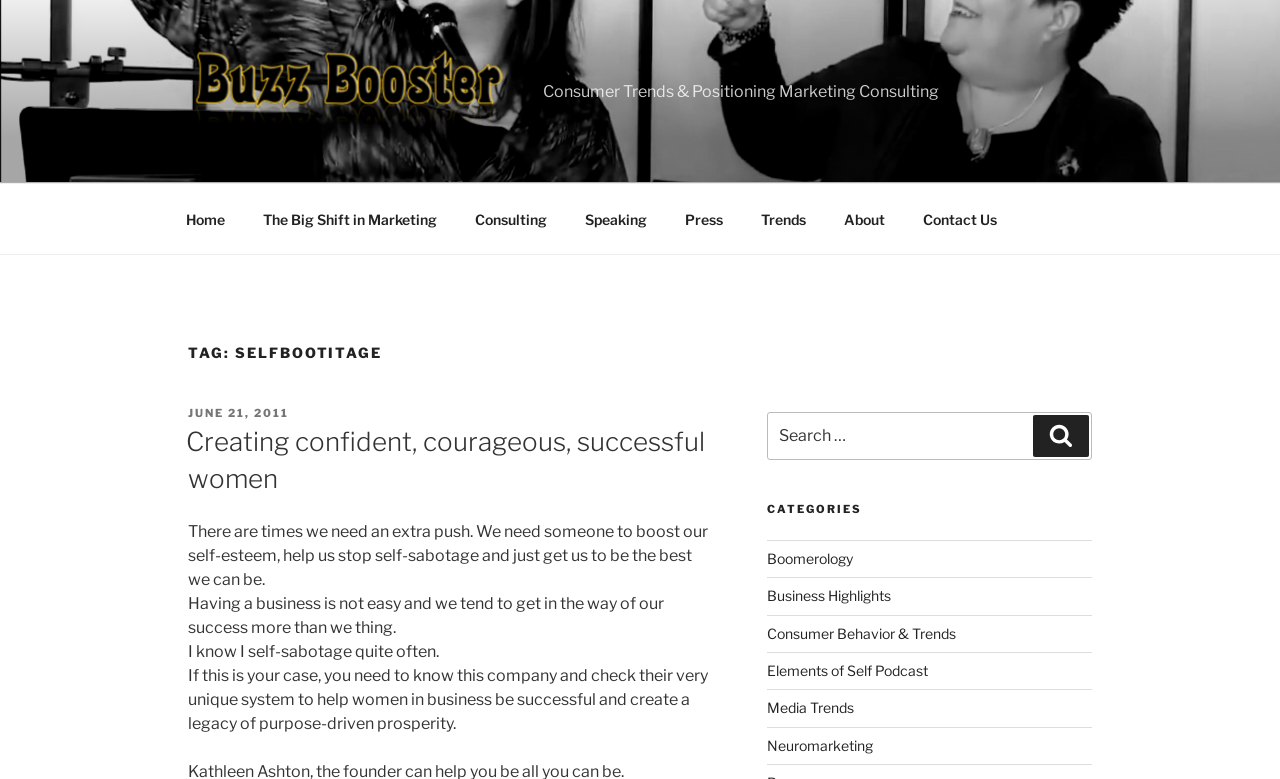Identify the bounding box coordinates of the area that should be clicked in order to complete the given instruction: "Explore the 'Consumer Behavior & Trends' category". The bounding box coordinates should be four float numbers between 0 and 1, i.e., [left, top, right, bottom].

[0.599, 0.802, 0.747, 0.824]